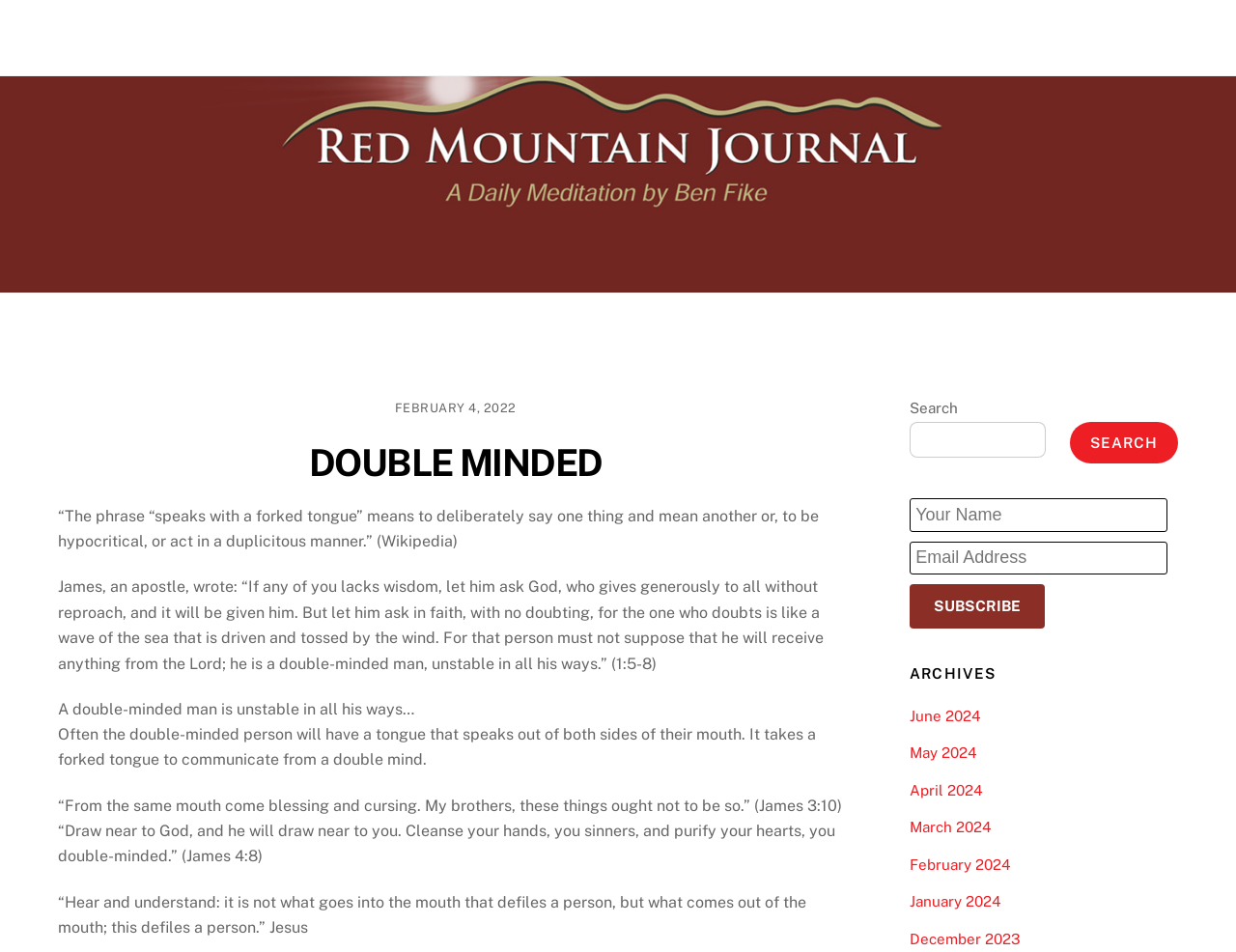Describe in detail what you see on the webpage.

The webpage is titled "DOUBLE MINDED - Red Mountain Journal" and has a navigation menu at the top with four links: "Home", "About Us", "About Our Journal", and "Contact". Below the navigation menu, there is a time element displaying the date "FEBRUARY 4, 2022". 

The main content of the webpage is divided into two sections. On the left side, there is a heading "DOUBLE MINDED" followed by a quote from Wikipedia explaining the phrase "speaks with a forked tongue". This is followed by a series of Bible quotes and explanations about the concept of being double-minded. 

On the right side, there is a search bar with a search button, a section to subscribe to a newsletter with input fields for name and email address, and a list of archives with links to different months from January 2024 to December 2023.